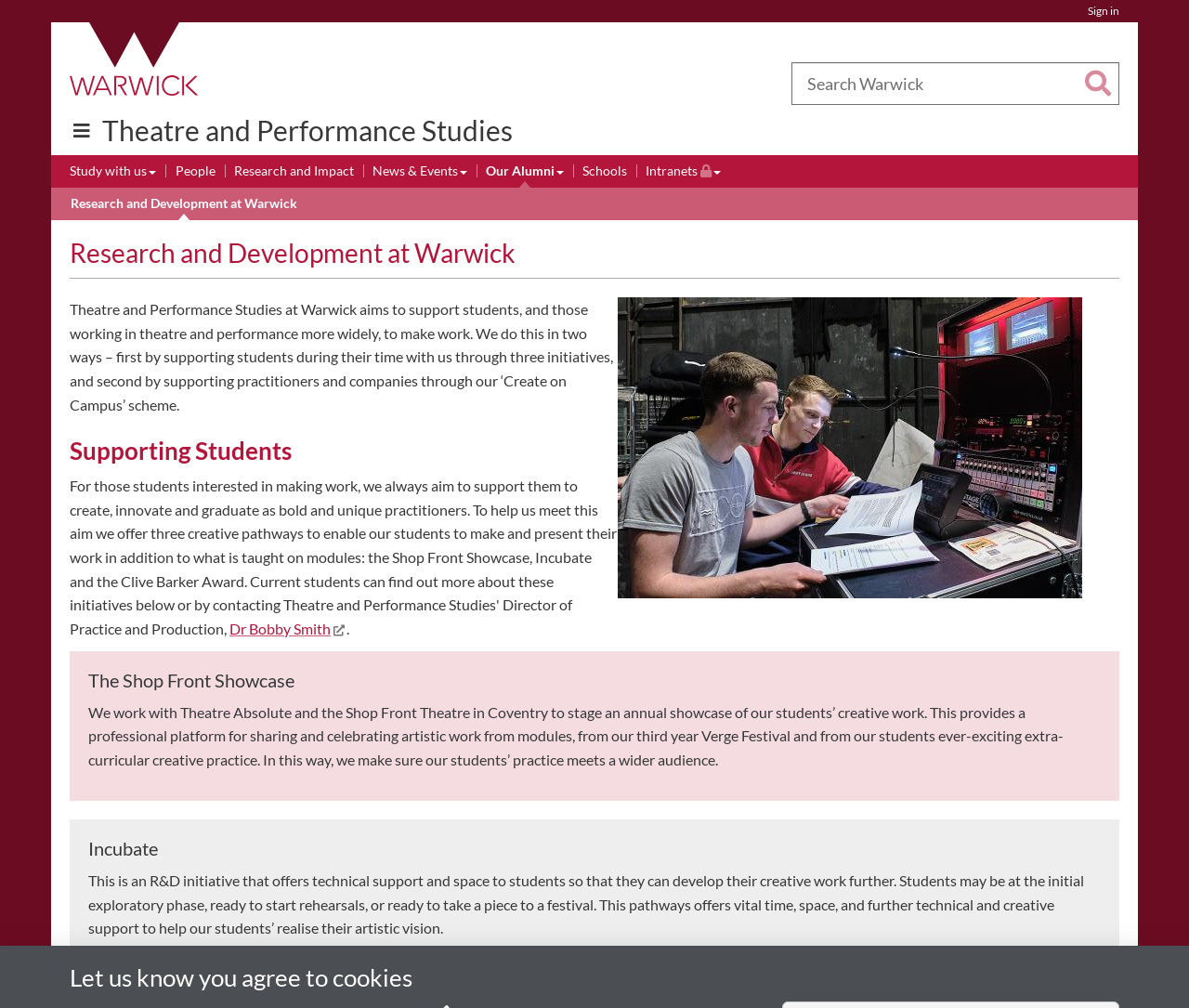Pinpoint the bounding box coordinates of the clickable element needed to complete the instruction: "Search Warwick". The coordinates should be provided as four float numbers between 0 and 1: [left, top, right, bottom].

[0.665, 0.062, 0.941, 0.104]